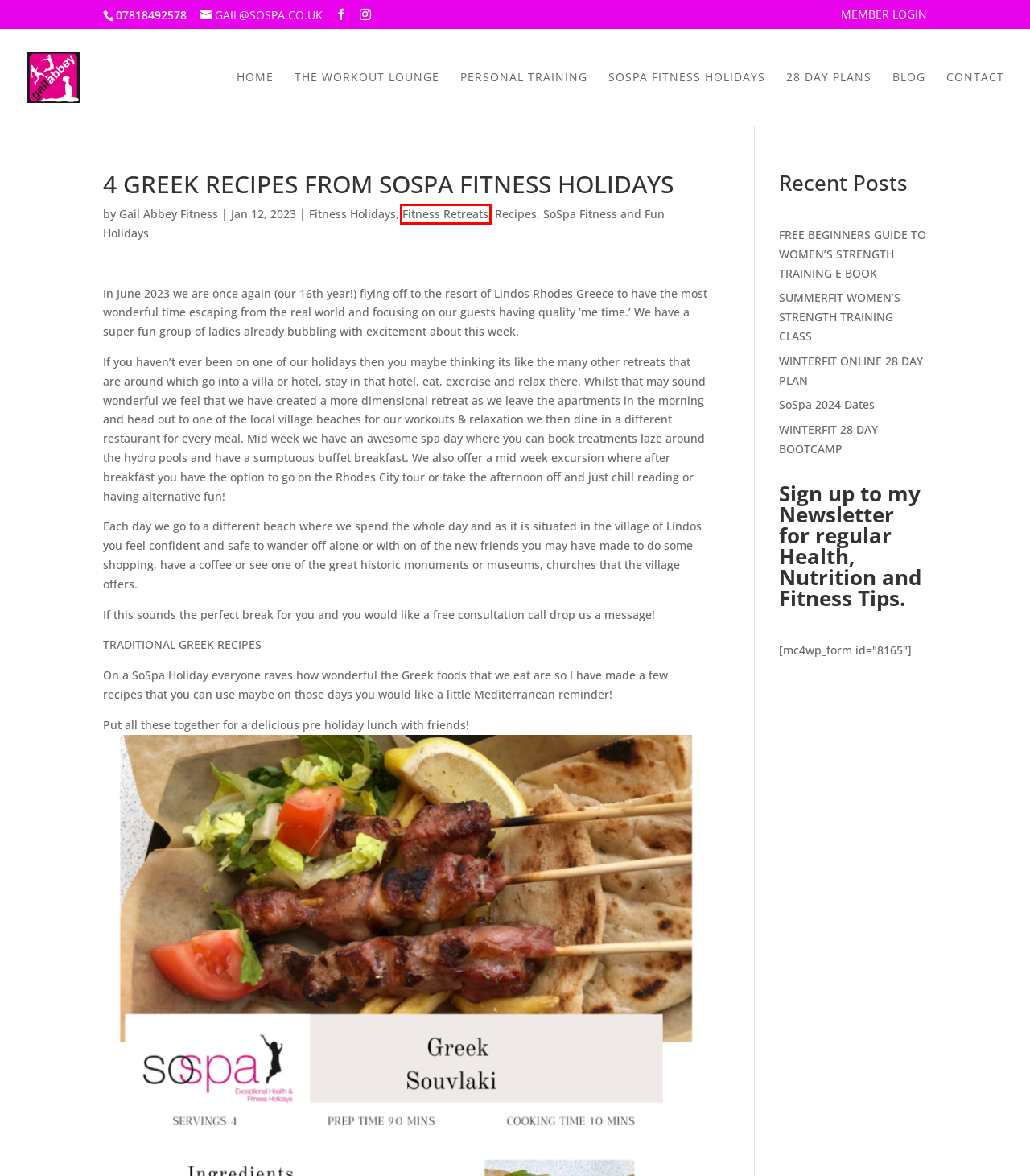You have a screenshot of a webpage, and a red bounding box highlights an element. Select the webpage description that best fits the new page after clicking the element within the bounding box. Options are:
A. Home - Gail Abbey Fitness
B. Member Login - Gail Abbey Fitness
C. SoSpa Fitness Holidays - Gail Abbey Fitness
D. WINTERFIT ONLINE 28 DAY PLAN - Gail Abbey Fitness
E. Fitness Holidays Archives - Gail Abbey Fitness
F. SUMMERFIT WOMEN'S STRENGTH TRAINING CLASS - Gail Abbey Fitness
G. Fitness Retreats Archives - Gail Abbey Fitness
H. SoSpa Fitness and Fun Holidays Archives - Gail Abbey Fitness

G